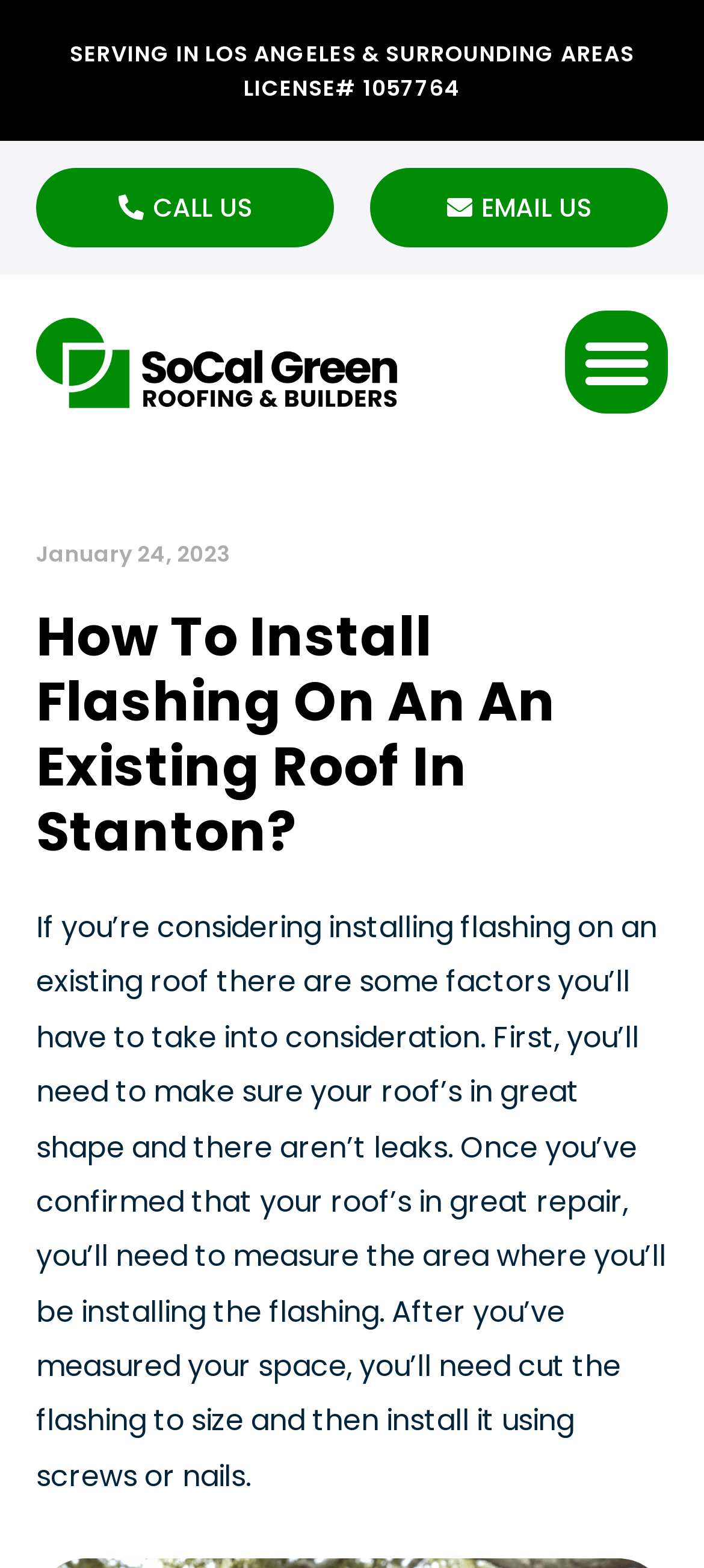Please specify the bounding box coordinates in the format (top-left x, top-left y, bottom-right x, bottom-right y), with values ranging from 0 to 1. Identify the bounding box for the UI component described as follows: Menu

[0.803, 0.199, 0.949, 0.264]